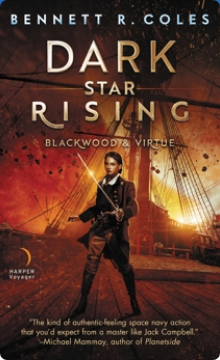Answer the question in one word or a short phrase:
What is the name of the publisher?

Harper Voyager